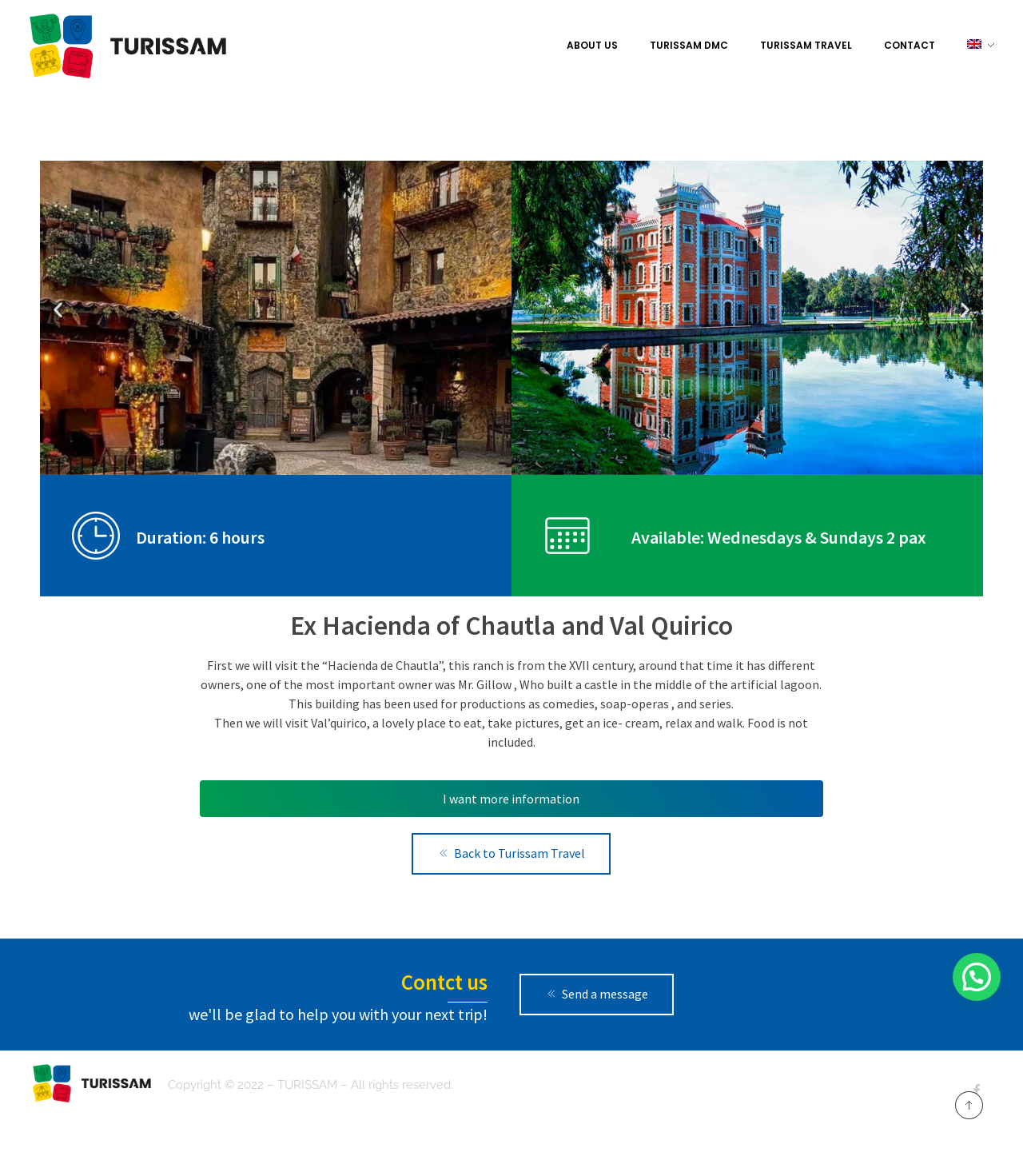Describe all significant elements and features of the webpage.

This webpage is about a tour package offered by Turissam, a travel company. At the top left corner, there is a logo of Turissam, accompanied by a heading with the company name. Below the logo, there is a brief description of the company's services.

The main content of the webpage is divided into two sections. The top section features a carousel with three slides, each displaying an image of a different location. The carousel has navigation buttons to move between the slides. The images appear to be related to the tour package, showcasing the destinations that will be visited.

Below the carousel, there is a section with detailed information about the tour package. It includes headings and paragraphs describing the itinerary, duration, and availability of the tour. The tour is called "Ex Hacienda of Chautla and Val Quirico" and lasts for 6 hours, available on Wednesdays and Sundays for 2 people. The text describes the two locations that will be visited, including the history of the Hacienda de Chautla and the activities that can be done at Val'quirico.

There are also links to request more information about the tour and to go back to the Turissam Travel page. At the bottom of the page, there is a section with contact information, including a heading "Contct us" and links to send a message or visit the Turissam website. The page ends with a copyright notice and some empty links.